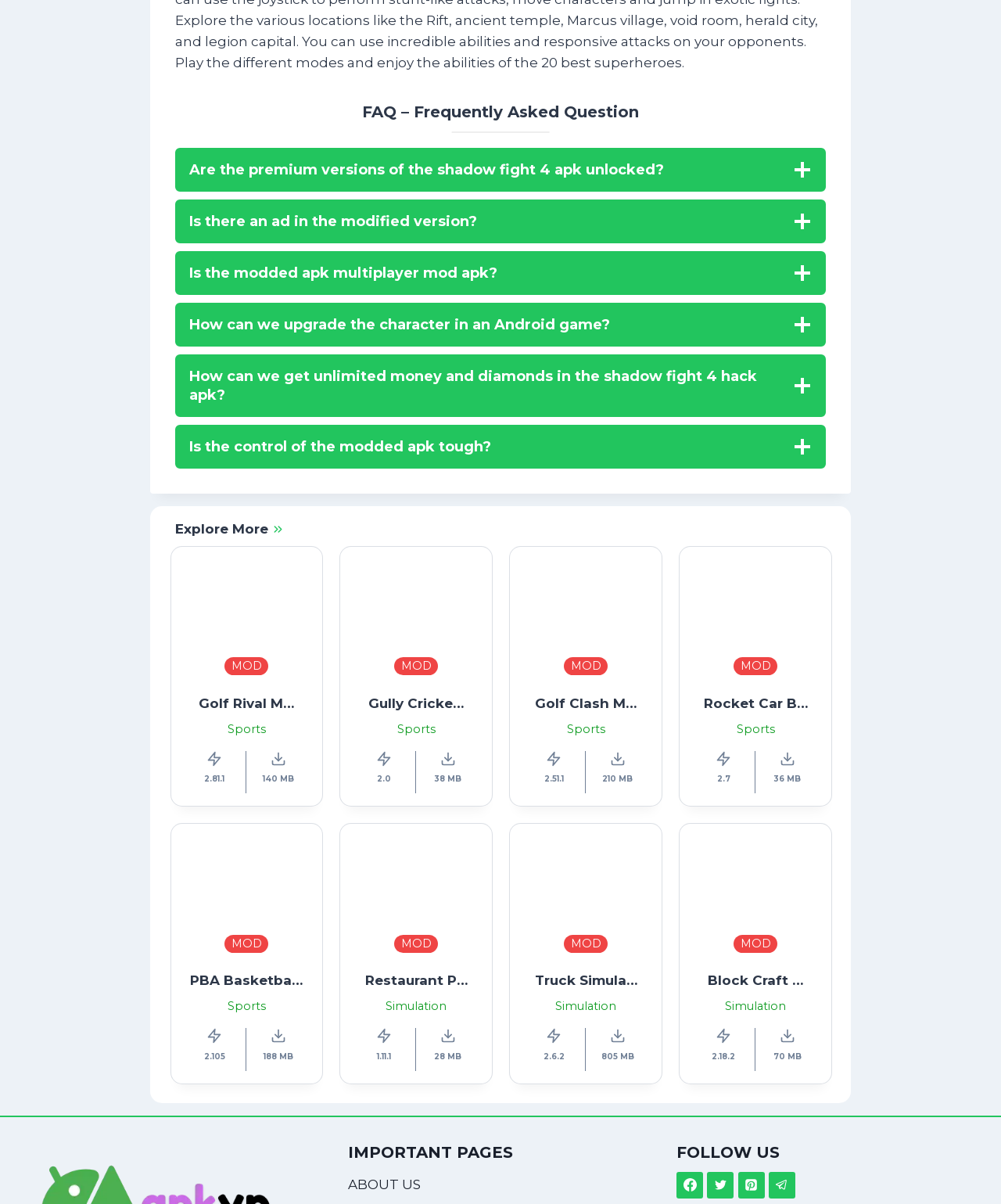Find the bounding box coordinates for the area you need to click to carry out the instruction: "Follow on Facebook". The coordinates should be four float numbers between 0 and 1, indicated as [left, top, right, bottom].

[0.676, 0.973, 0.703, 0.995]